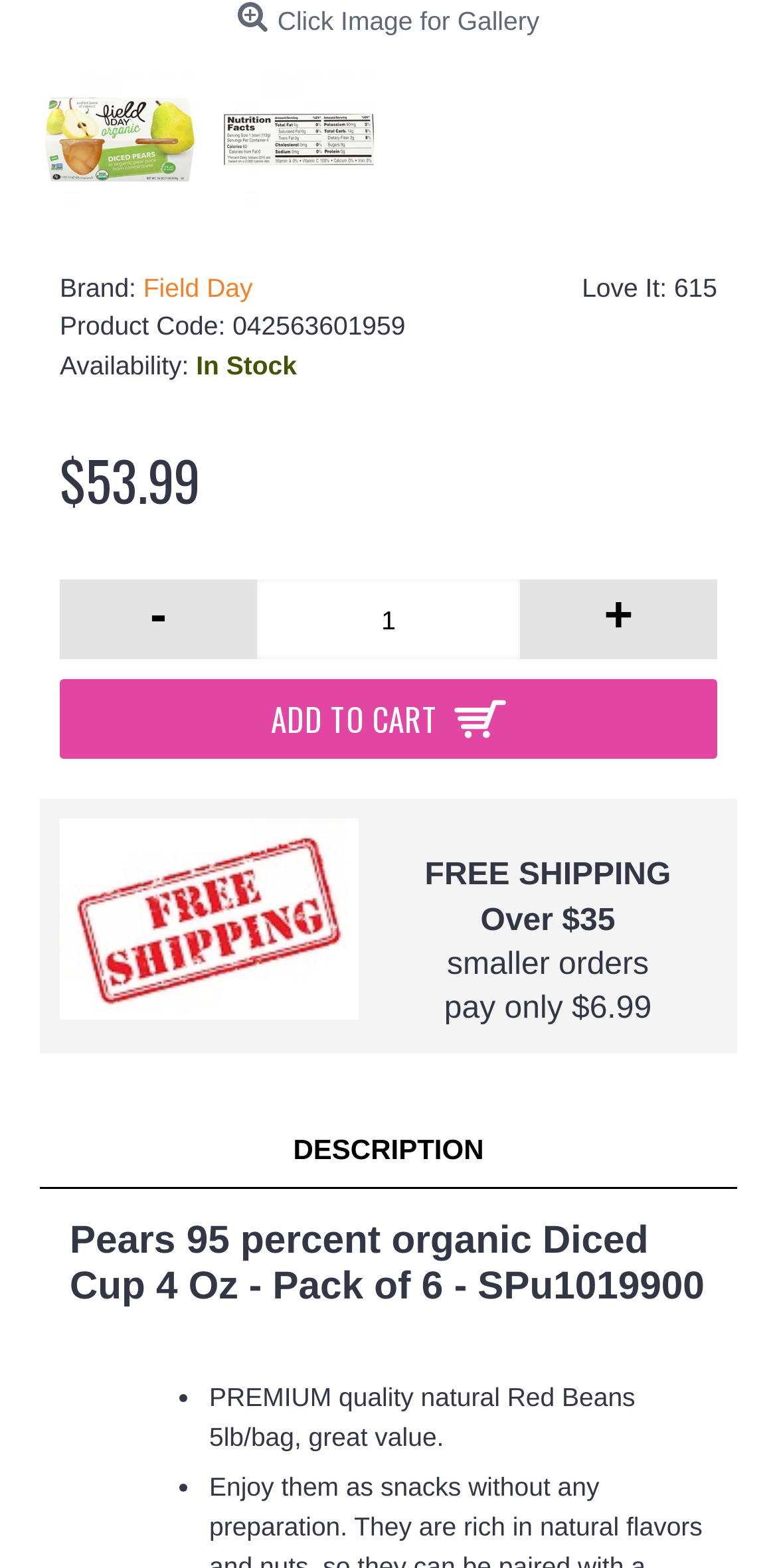Identify the bounding box coordinates of the section that should be clicked to achieve the task described: "Click the image for gallery".

[0.357, 0.003, 0.694, 0.022]